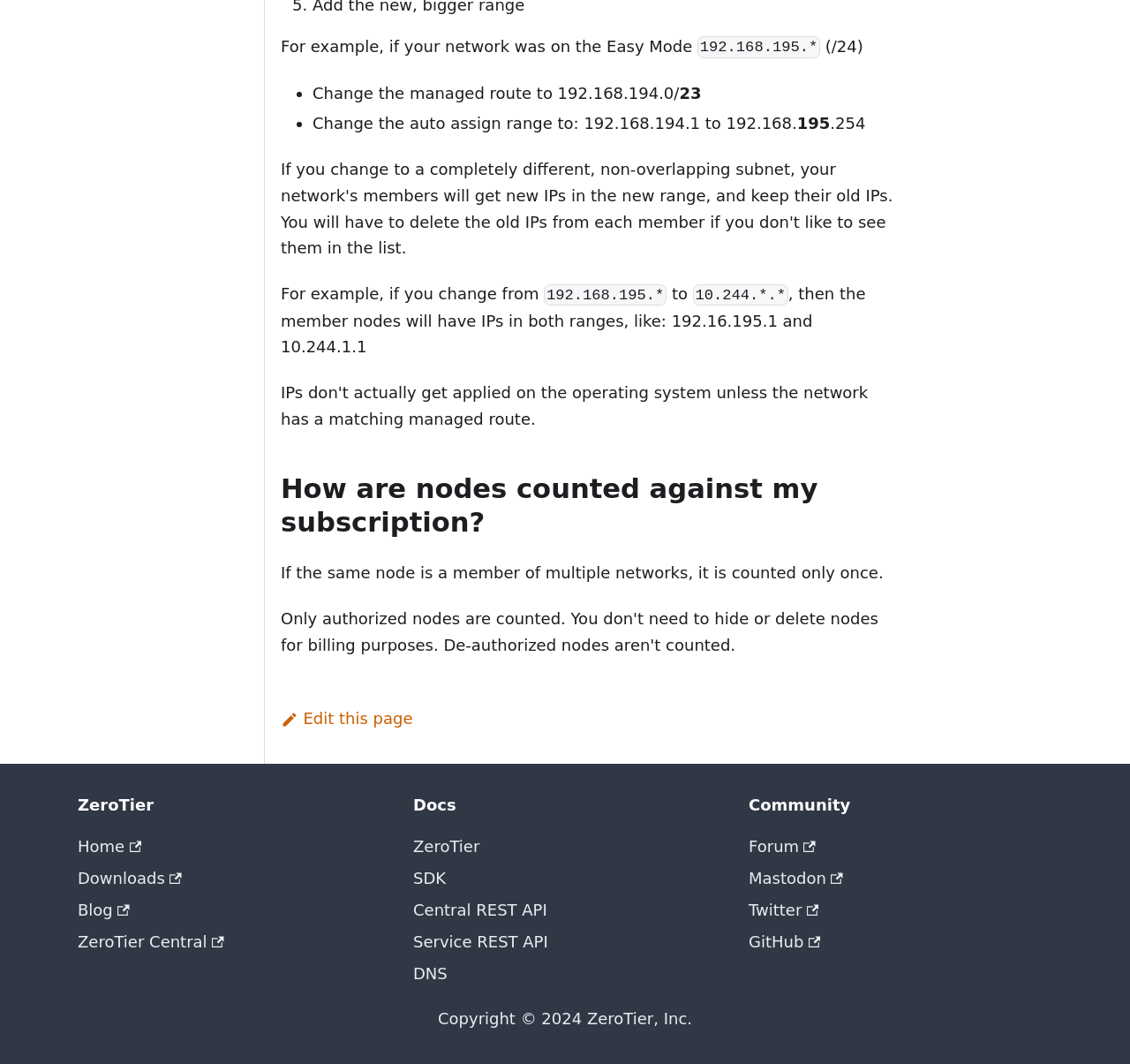Find and specify the bounding box coordinates that correspond to the clickable region for the instruction: "Visit 'ZeroTier Central'".

[0.069, 0.877, 0.198, 0.894]